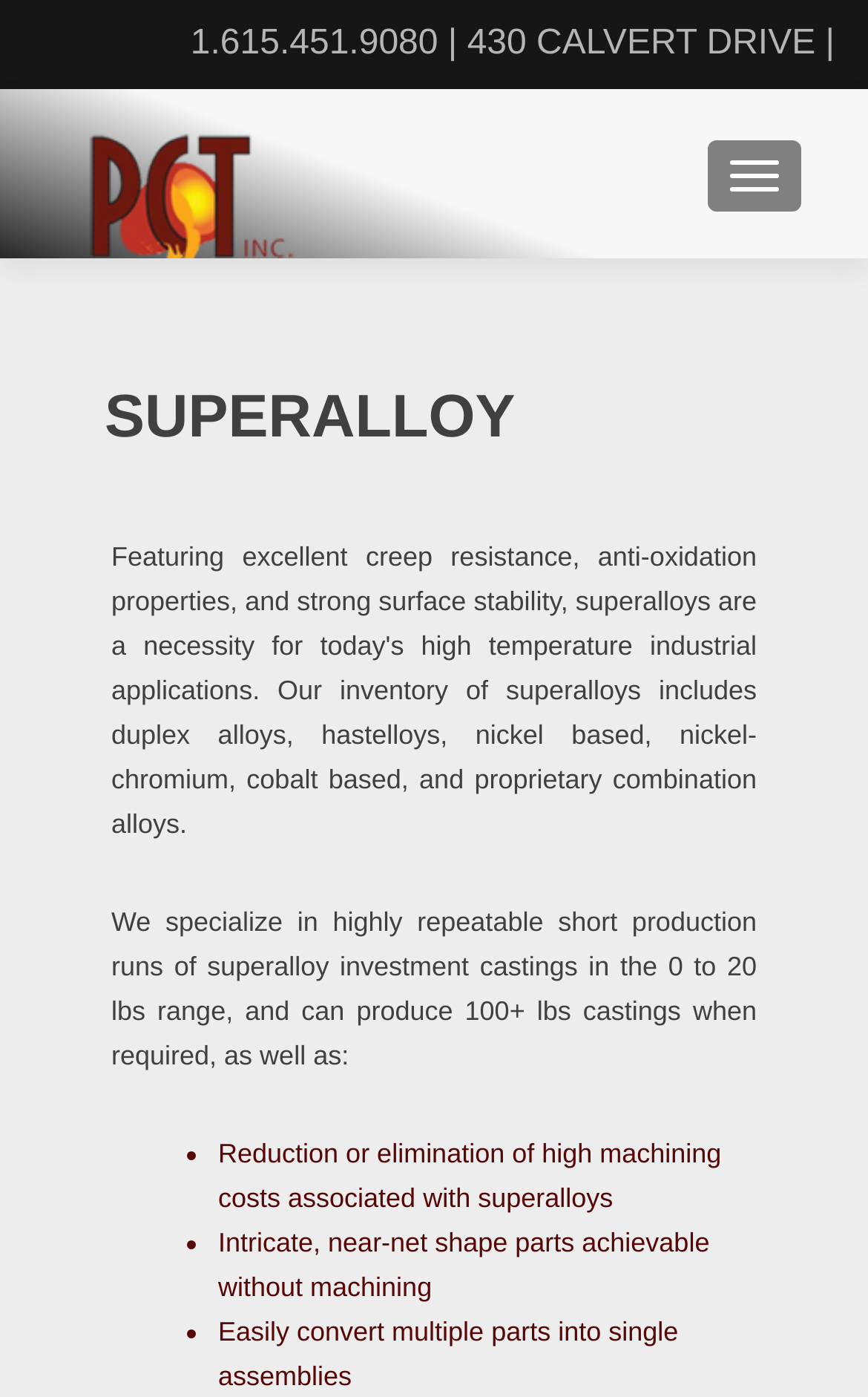Give a concise answer using only one word or phrase for this question:
What is one benefit of using superalloy investment castings?

Reduction of machining costs